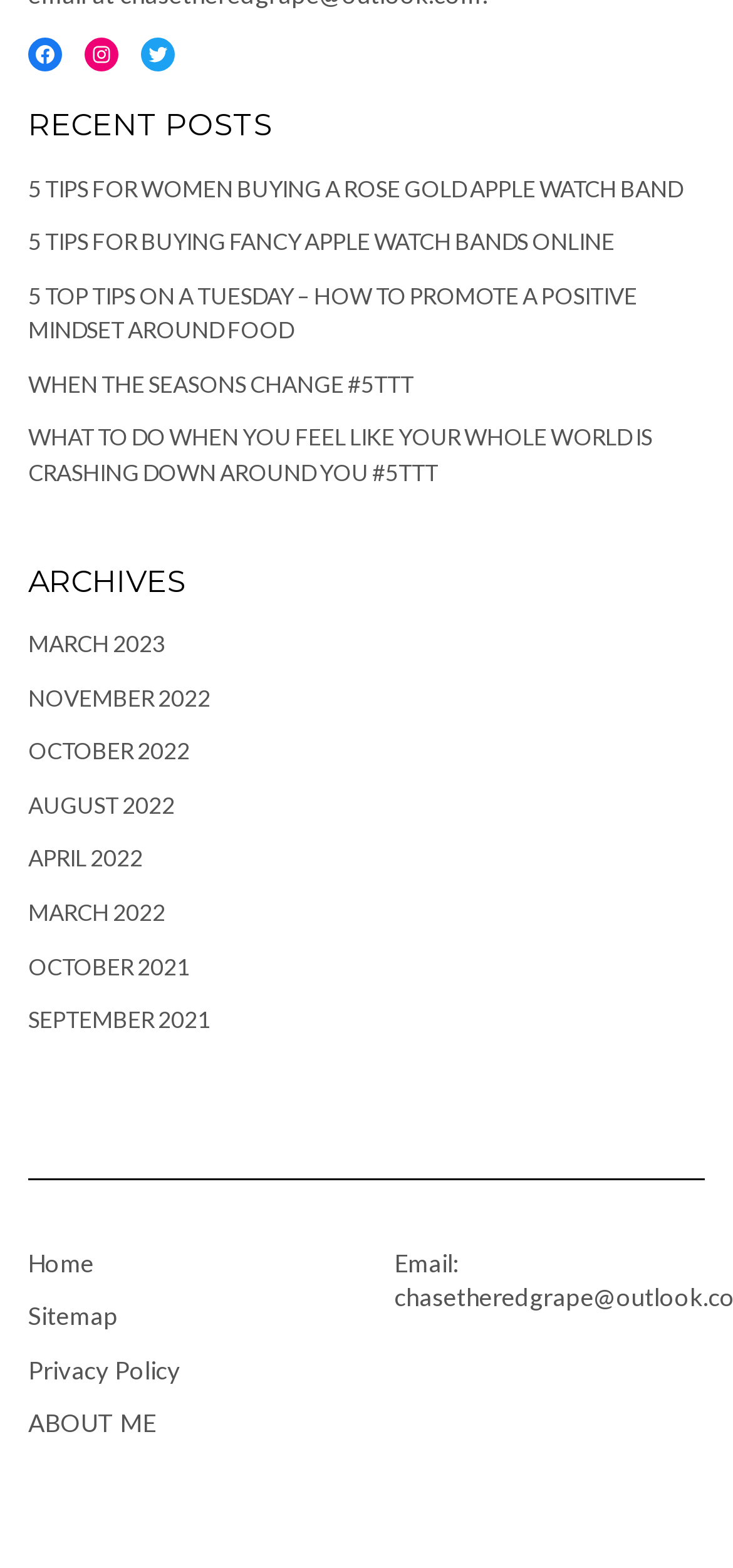Locate the bounding box coordinates of the element's region that should be clicked to carry out the following instruction: "Read about 5 tips for women buying a rose gold Apple Watch band". The coordinates need to be four float numbers between 0 and 1, i.e., [left, top, right, bottom].

[0.038, 0.111, 0.931, 0.129]